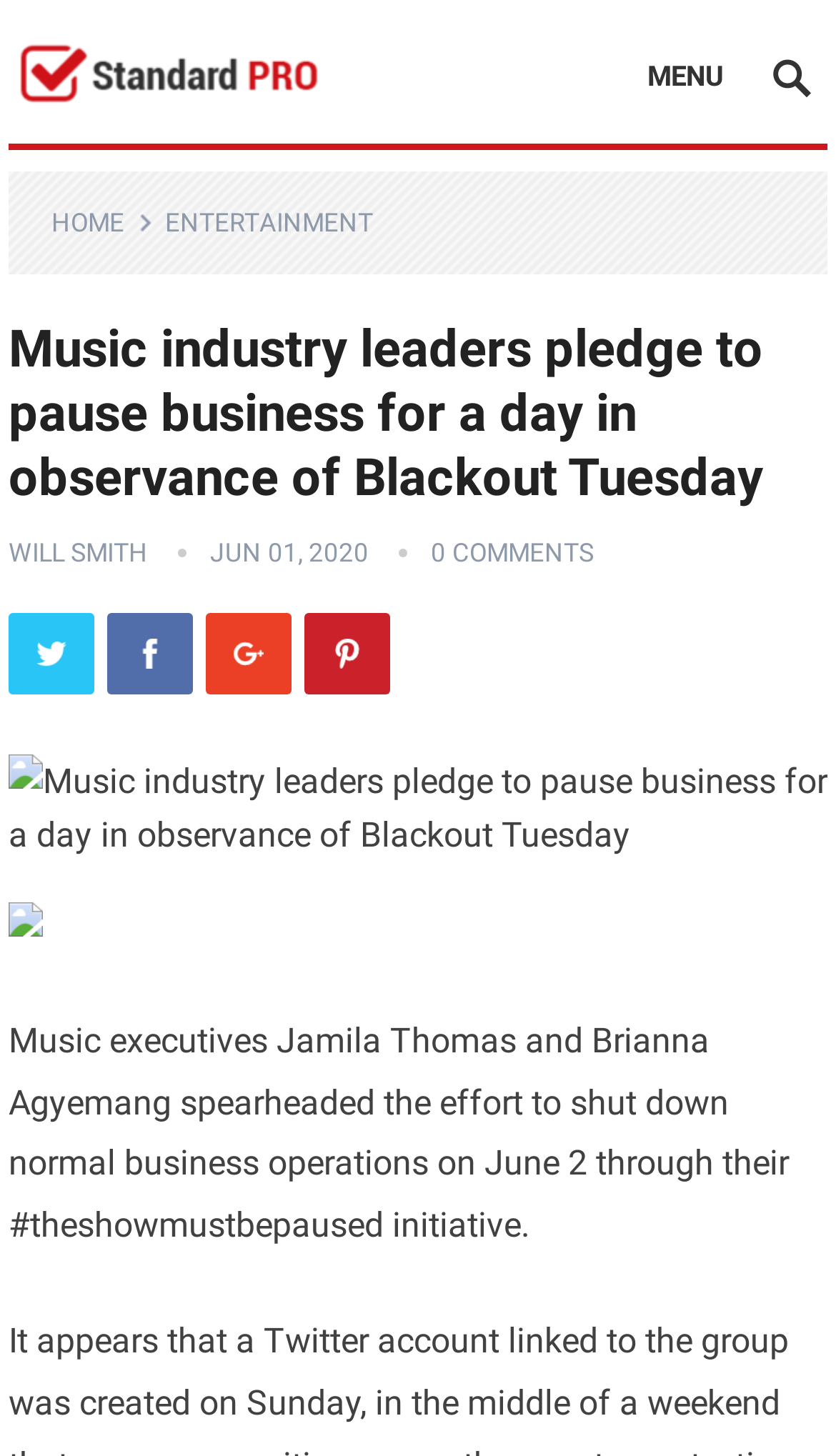Locate the bounding box coordinates of the element's region that should be clicked to carry out the following instruction: "Click on Twitter". The coordinates need to be four float numbers between 0 and 1, i.e., [left, top, right, bottom].

[0.01, 0.421, 0.113, 0.477]